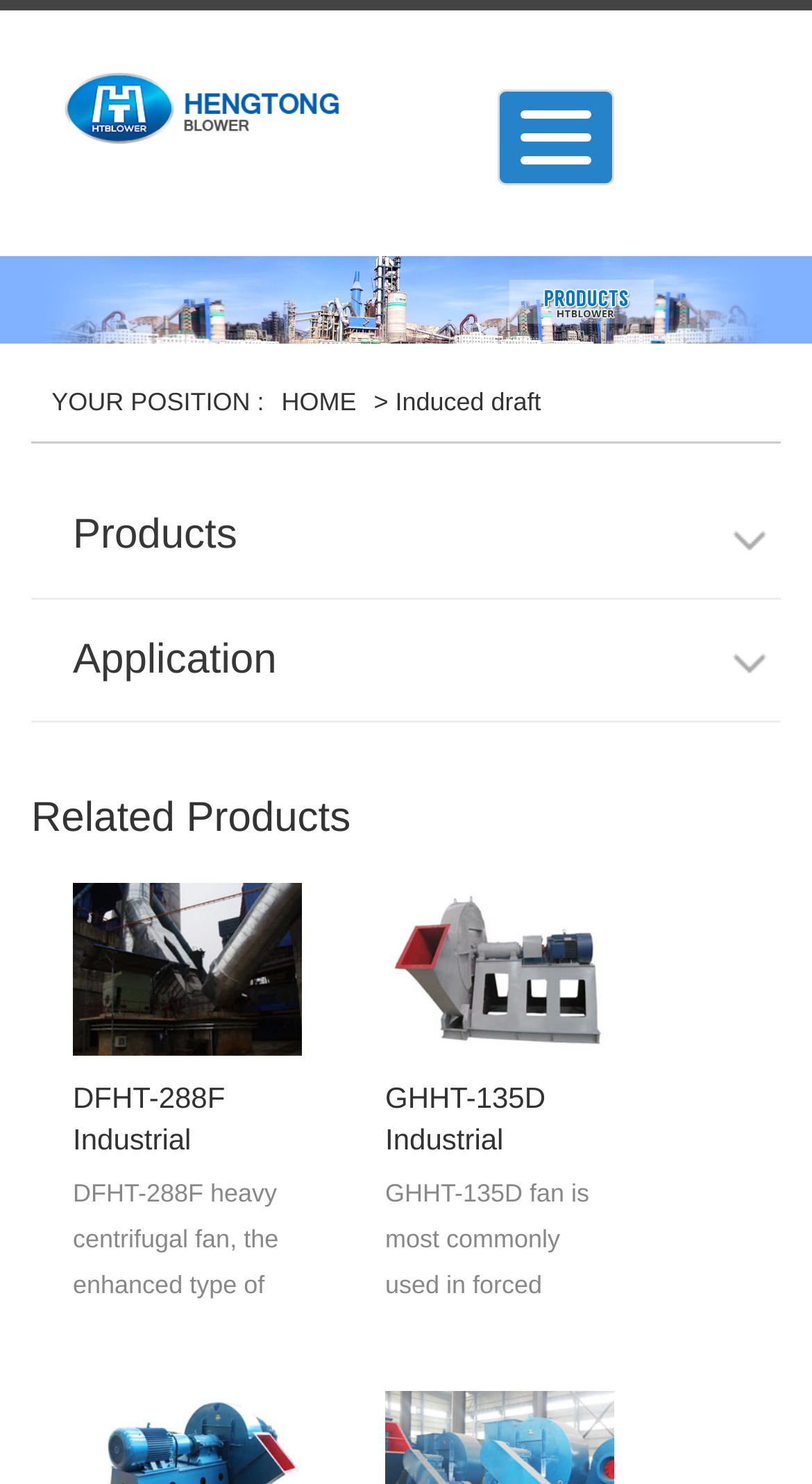Illustrate the webpage with a detailed description.

The webpage is about induced draft, with a focus on related products. At the top, there is a button to toggle navigation, situated near the center of the page. To the left of the button, there is a link to "shunyu" accompanied by an image. Below this, there is a wide image that spans the entire width of the page.

On the left side of the page, there is a section that displays the user's position, with a link to "HOME" next to it. The title "Induced draft" is situated to the right of this section. Below this, there are two columns of links and text. The left column has headings for "Products" and "Application", while the right column has a heading for "Related Products".

Under the "Related Products" heading, there are three links to different products, each accompanied by an image and a brief description. The products listed are "Industrial Centrifugal Fans", "DFHT-288F Industrial Centrifugal Fans", and "Industrial Blowers and Fans". The descriptions provide more information about each product, such as their features and uses.